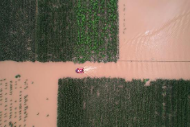Please examine the image and provide a detailed answer to the question: What color is the floodwater?

Upon examining the image, I notice that the floodwater is depicted as brown, which contrasts sharply with the green crop fields, highlighting the extent of the inundation.